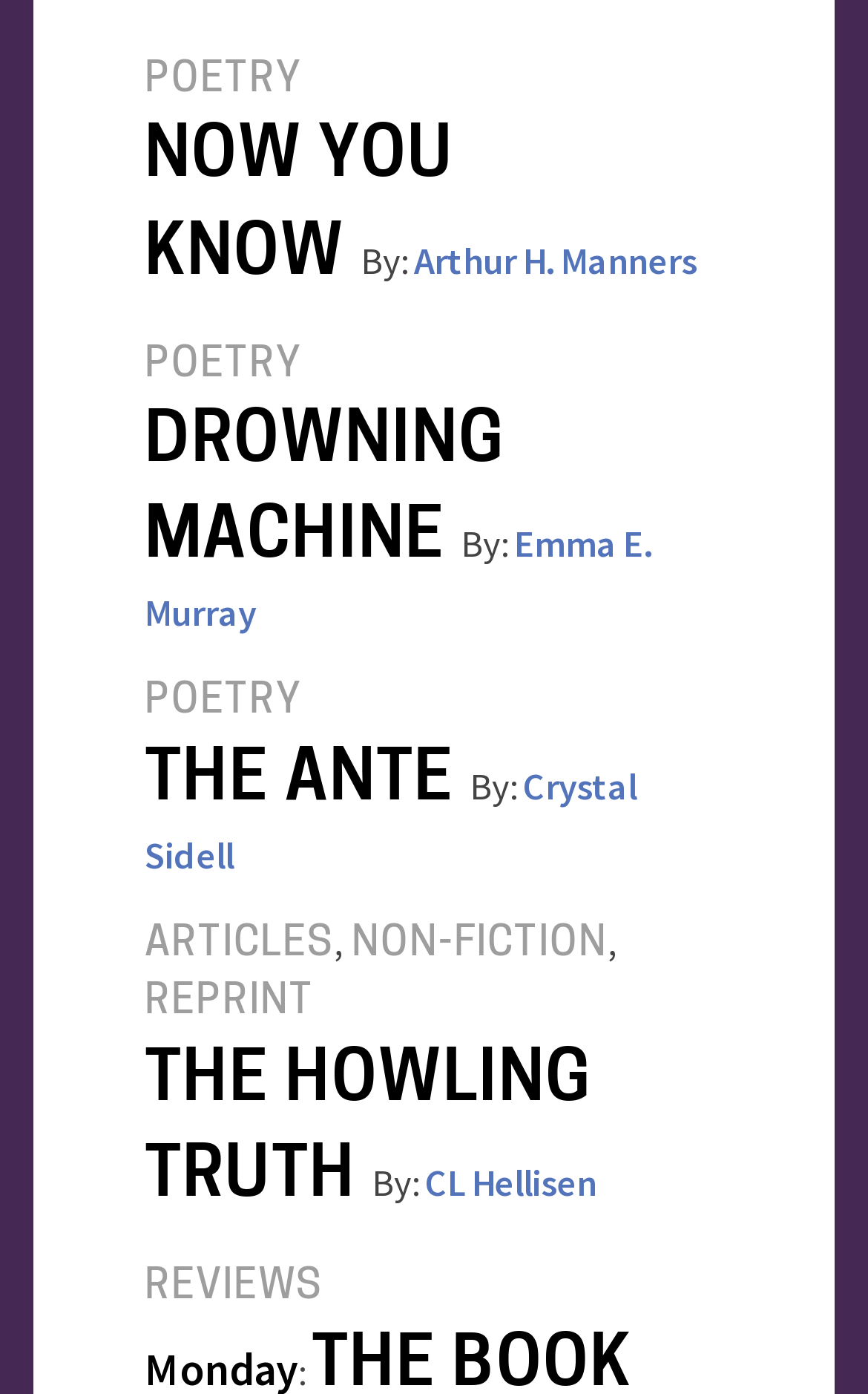Select the bounding box coordinates of the element I need to click to carry out the following instruction: "go to ARTICLES".

[0.167, 0.663, 0.385, 0.693]